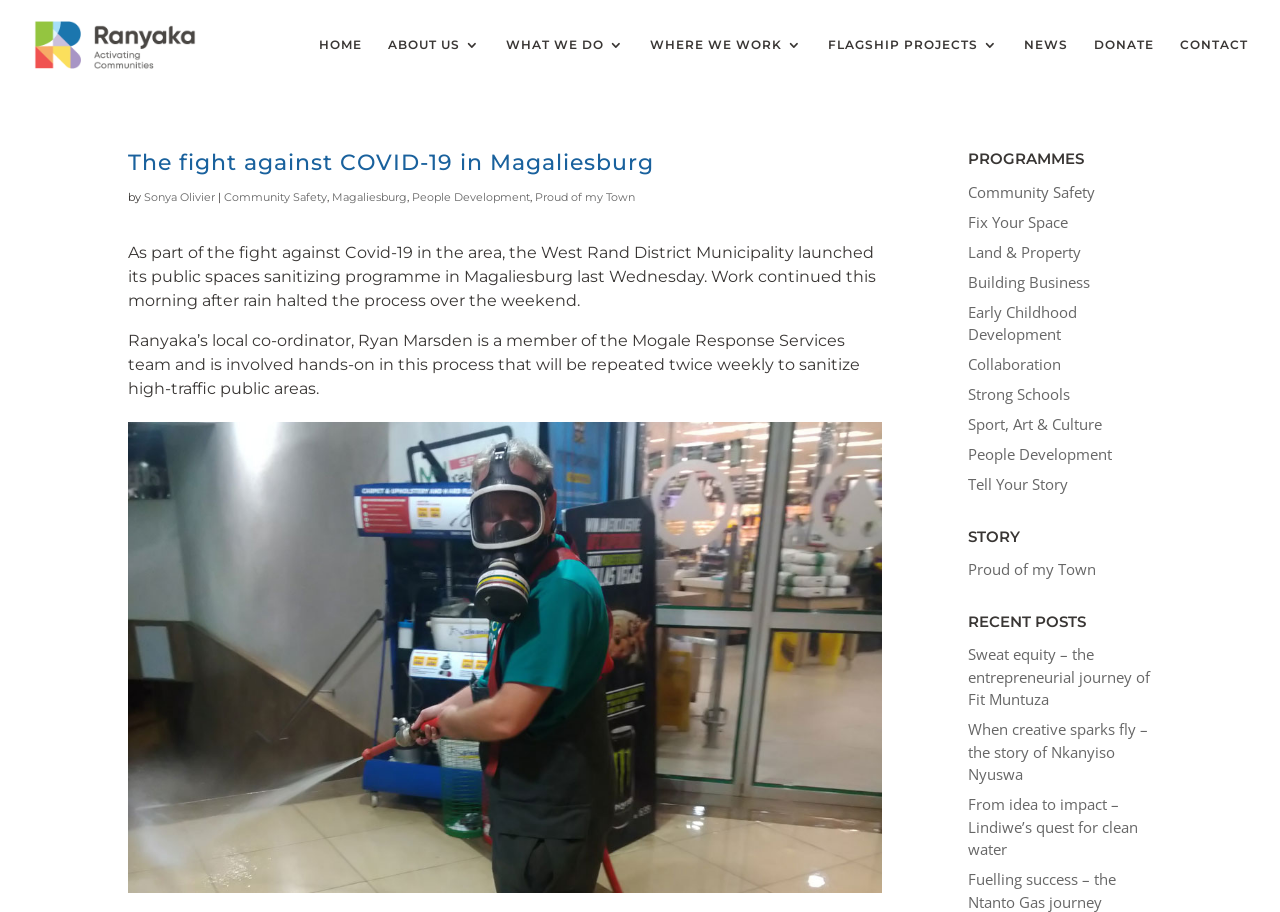Please identify the bounding box coordinates of where to click in order to follow the instruction: "Share the article".

None